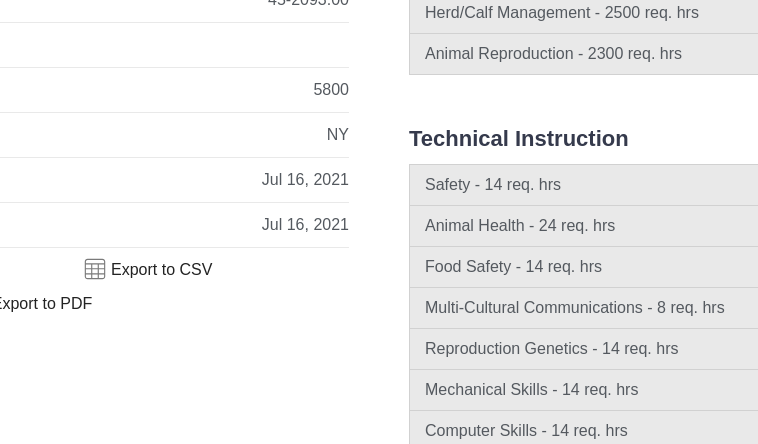Use one word or a short phrase to answer the question provided: 
What are the two formats available for exporting the details?

CSV and PDF